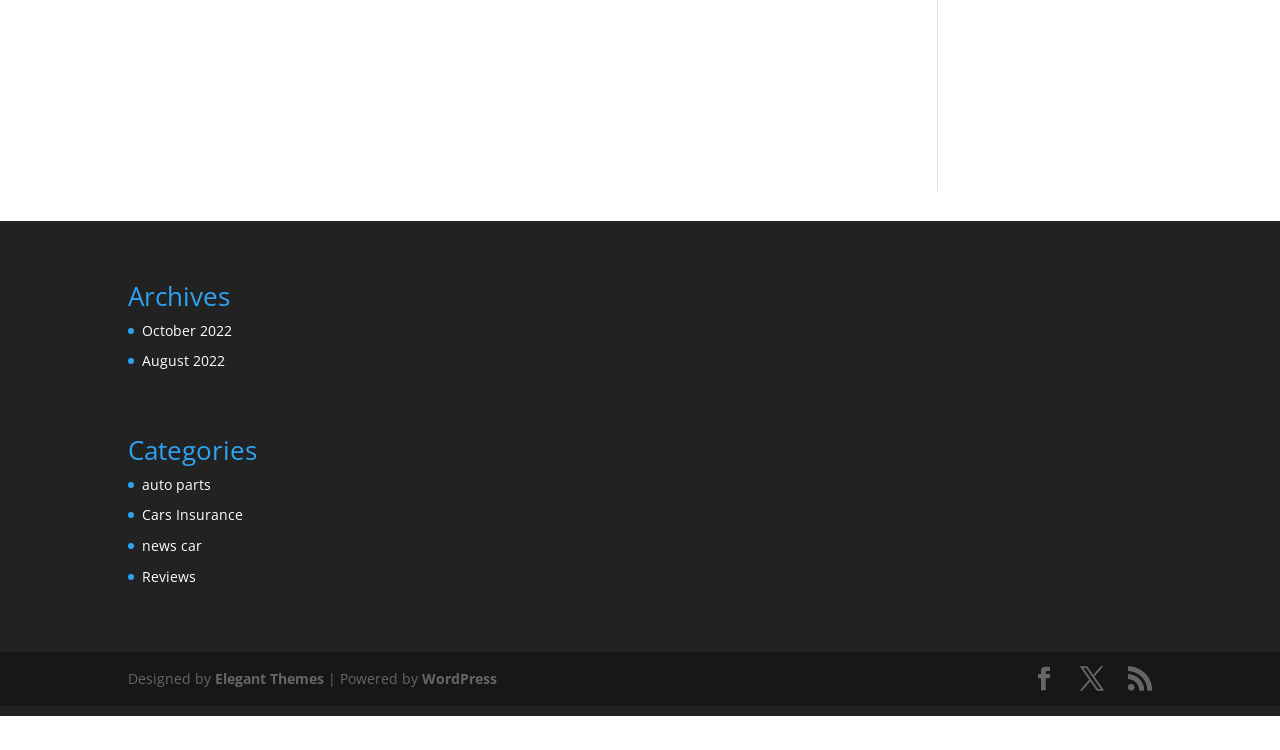How many categories are there?
Craft a detailed and extensive response to the question.

I counted the number of links under the 'Categories' heading and found there are 4 categories: 'auto parts', 'Cars Insurance', 'news car', and 'Reviews'.